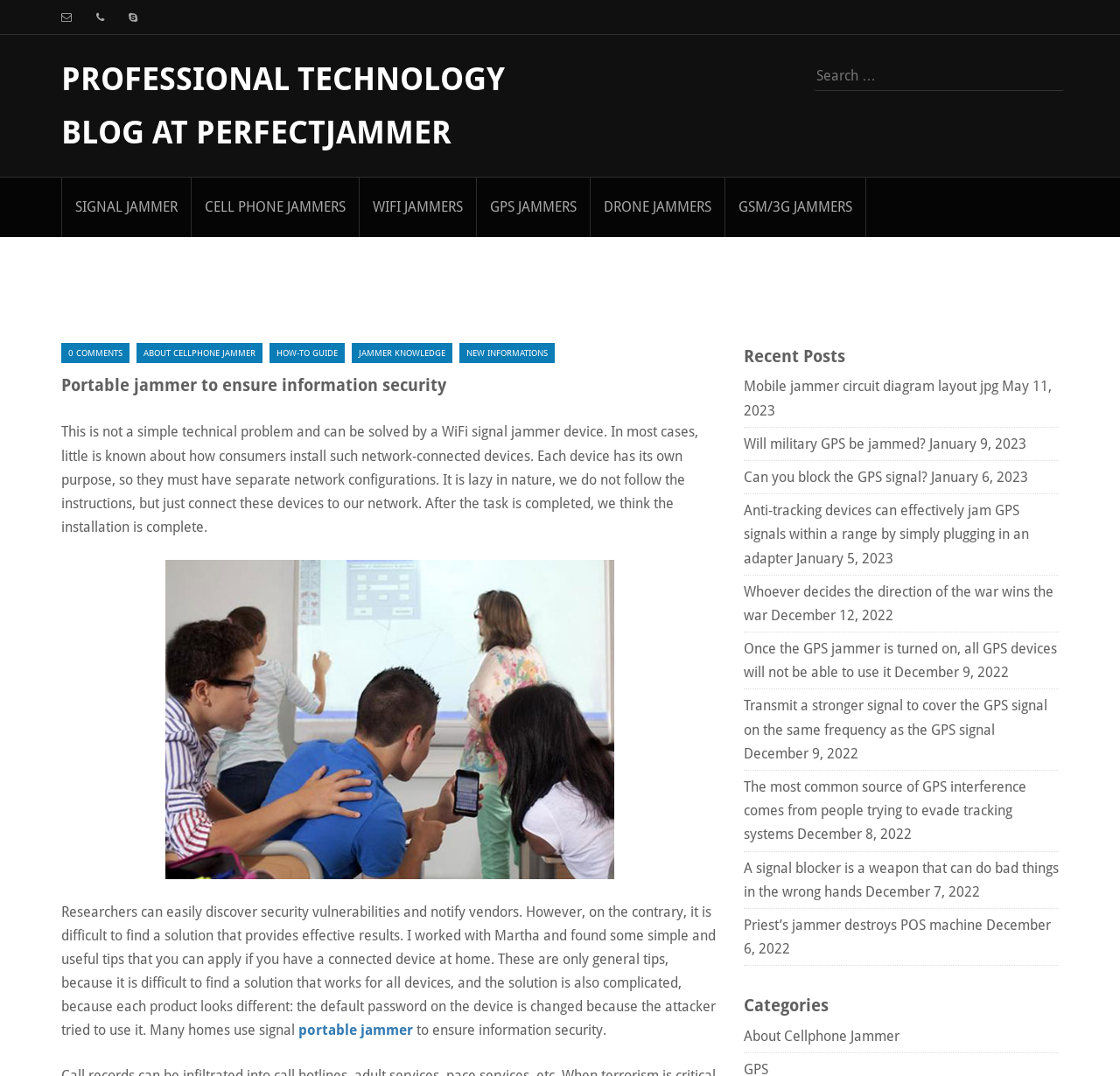Determine the bounding box coordinates of the region I should click to achieve the following instruction: "Learn about GPS jammers". Ensure the bounding box coordinates are four float numbers between 0 and 1, i.e., [left, top, right, bottom].

[0.426, 0.165, 0.527, 0.22]